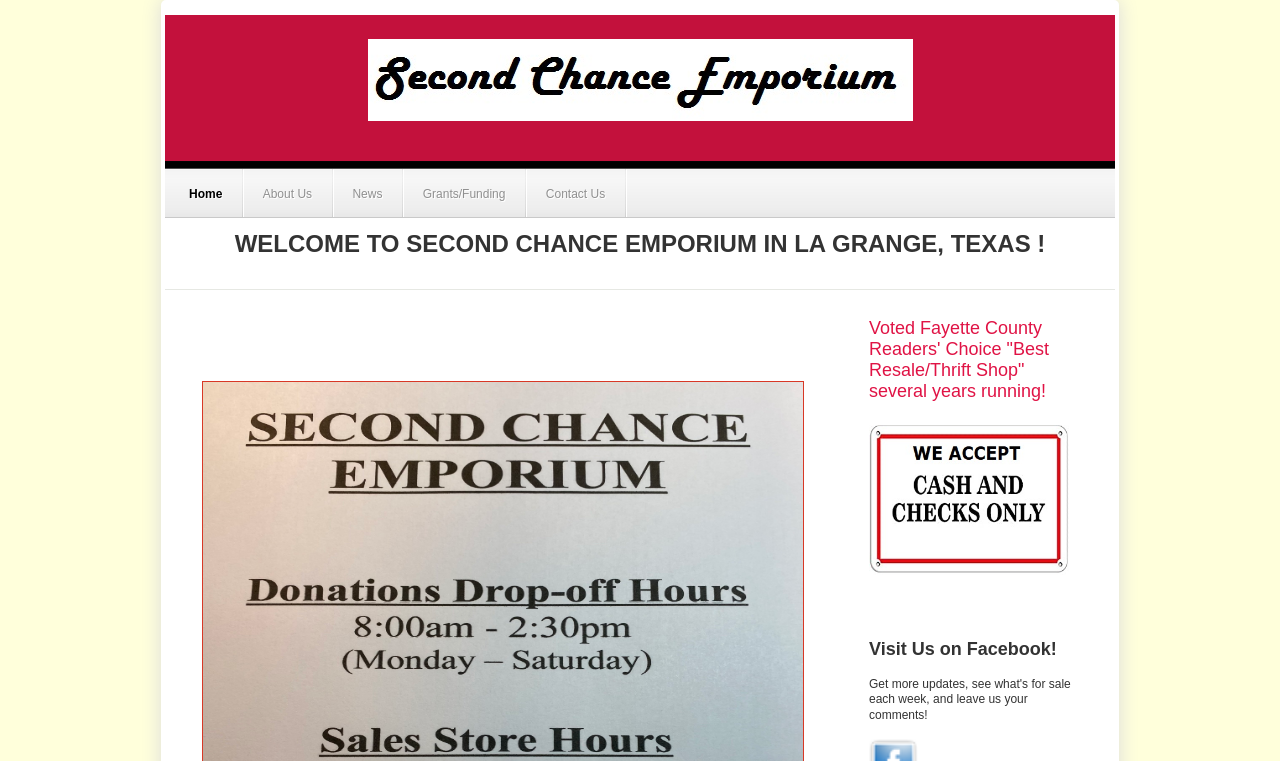How many navigation links are there?
Carefully examine the image and provide a detailed answer to the question.

There are five navigation links on the webpage, which are 'Home', 'About Us', 'News', 'Grants/Funding', and 'Contact Us'. These links are located at the top of the webpage and have similar bounding box coordinates, indicating they are horizontally aligned.